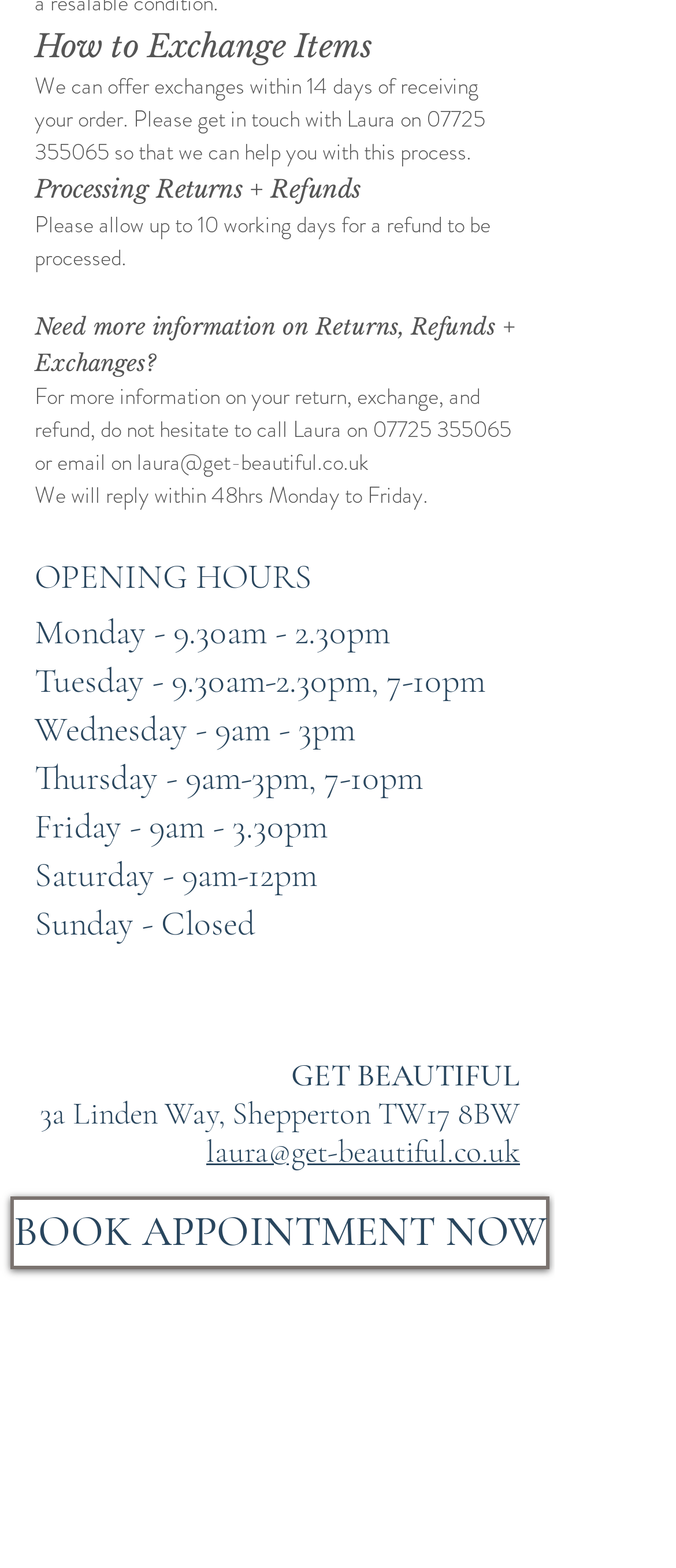Can you provide the bounding box coordinates for the element that should be clicked to implement the instruction: "Email Laura for return and refund information"?

[0.203, 0.284, 0.546, 0.305]